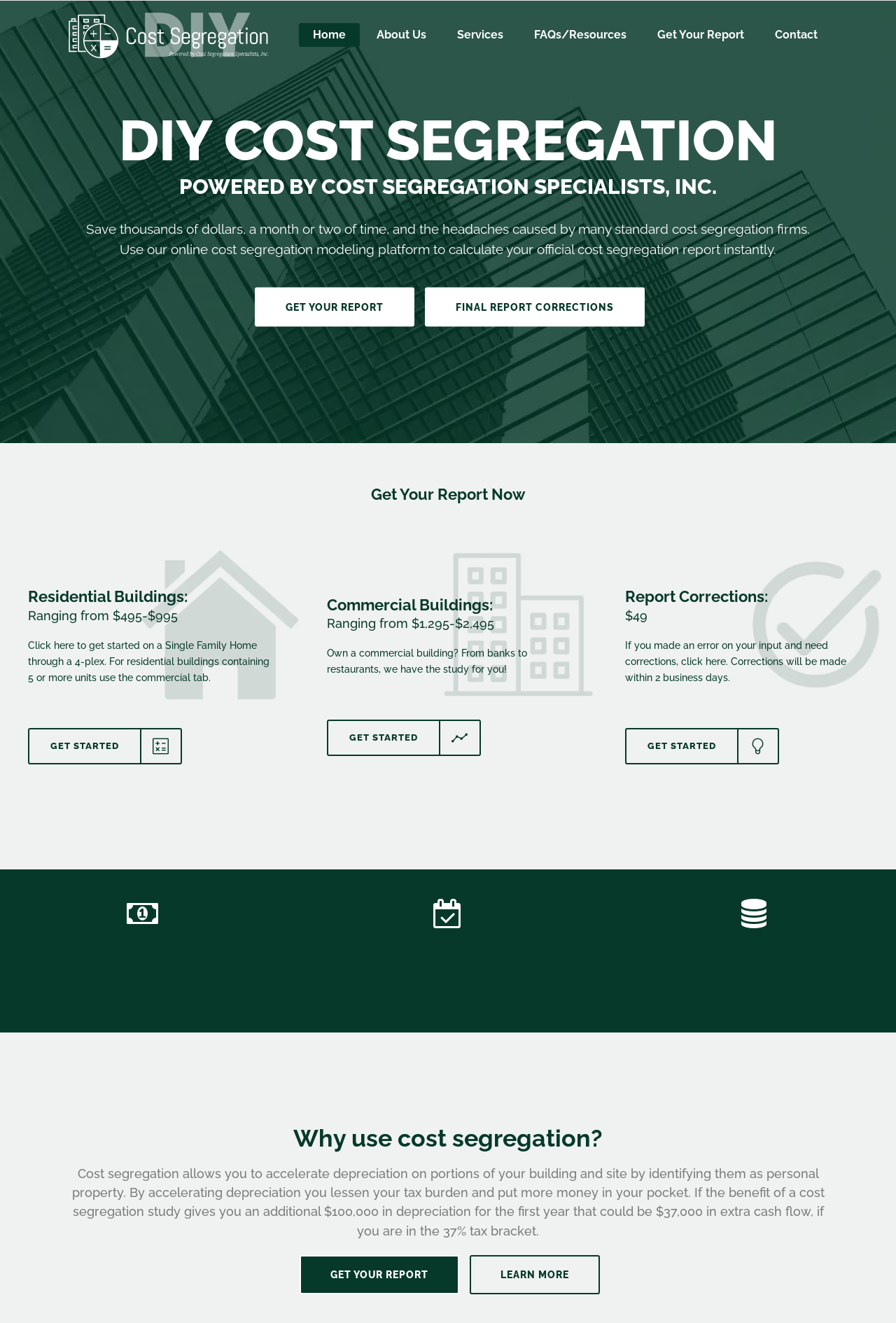Identify the bounding box coordinates of the clickable region to carry out the given instruction: "Get your cost segregation report".

[0.718, 0.0, 0.846, 0.053]